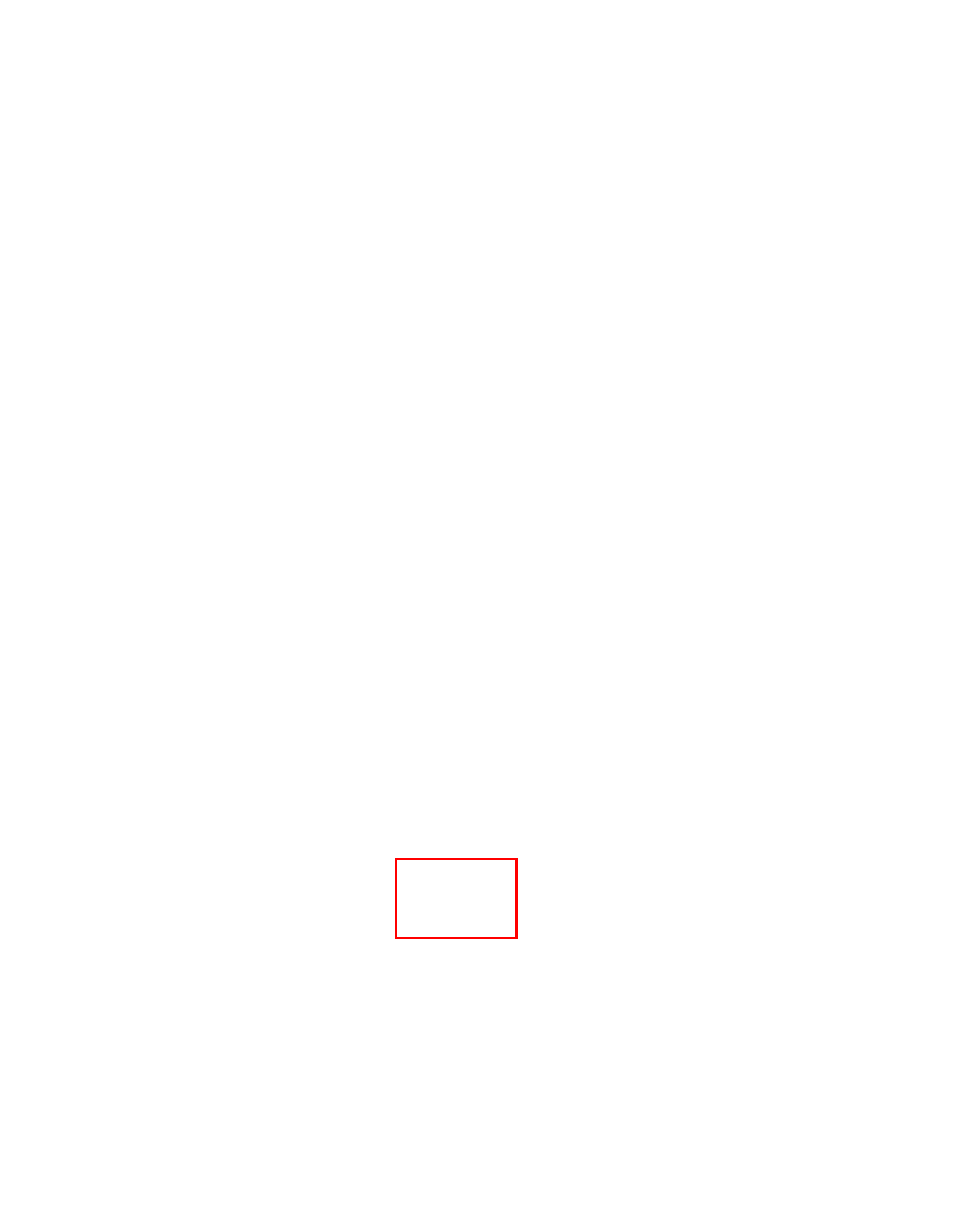You have a screenshot of a webpage with a red rectangle bounding box around an element. Identify the best matching webpage description for the new page that appears after clicking the element in the bounding box. The descriptions are:
A. BEST CLIPPERS FOR FADES HAIRCUT
B. Contact - IDEAL SHAVER
C. Privacy Policy - IDEAL SHAVER
D. Cookie Policy - IDEAL SHAVER
E. About Us - IDEAL SHAVER
F. BEST ELECTRIC SHAVER FOR HEAD - IDEAL SHAVER
G. Terms & Conditions - IDEAL SHAVER
H. Amazon Disclaimer - IDEAL SHAVER

C